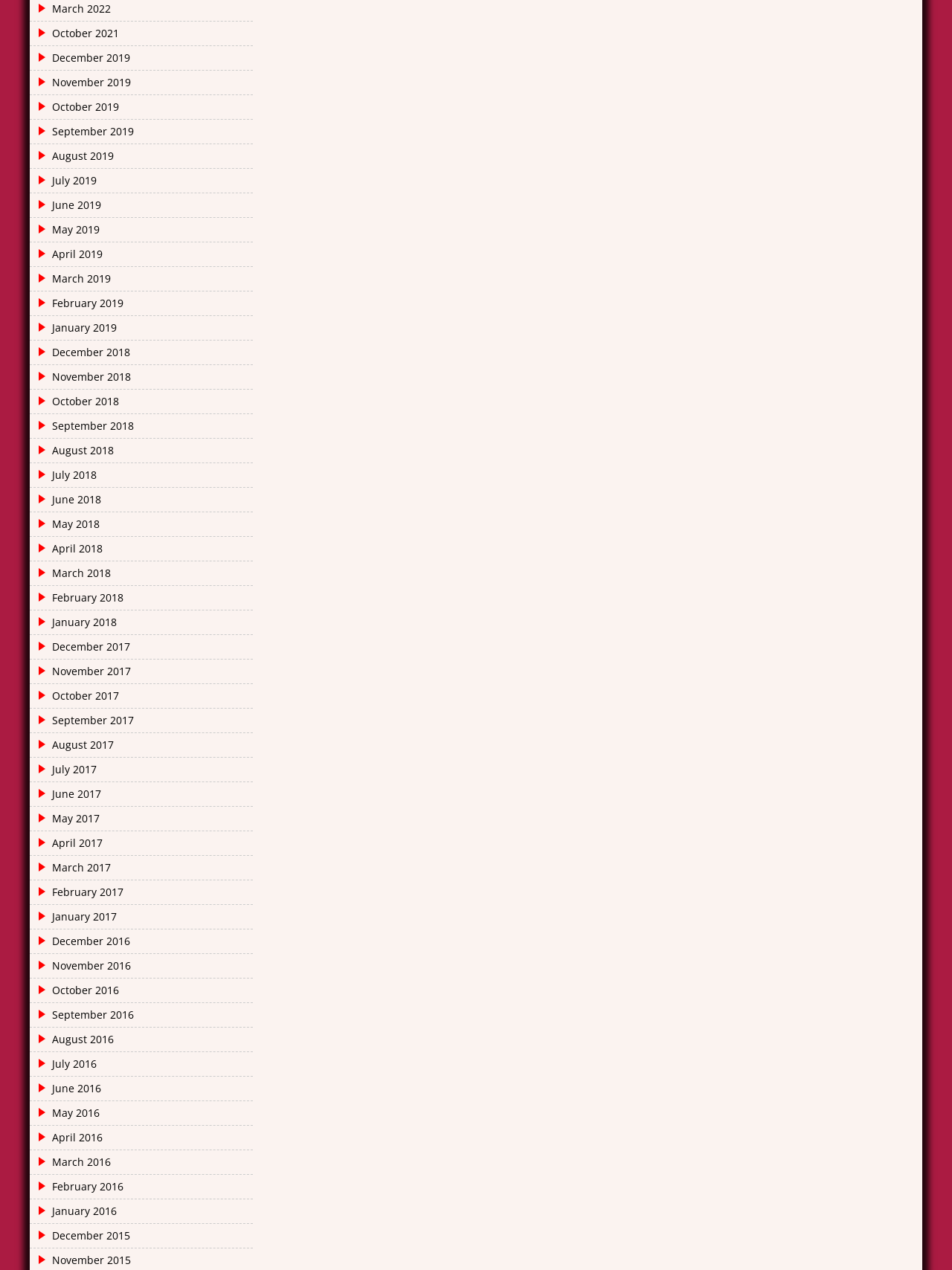Locate the bounding box coordinates of the segment that needs to be clicked to meet this instruction: "View December 2019 archives".

[0.031, 0.036, 0.141, 0.055]